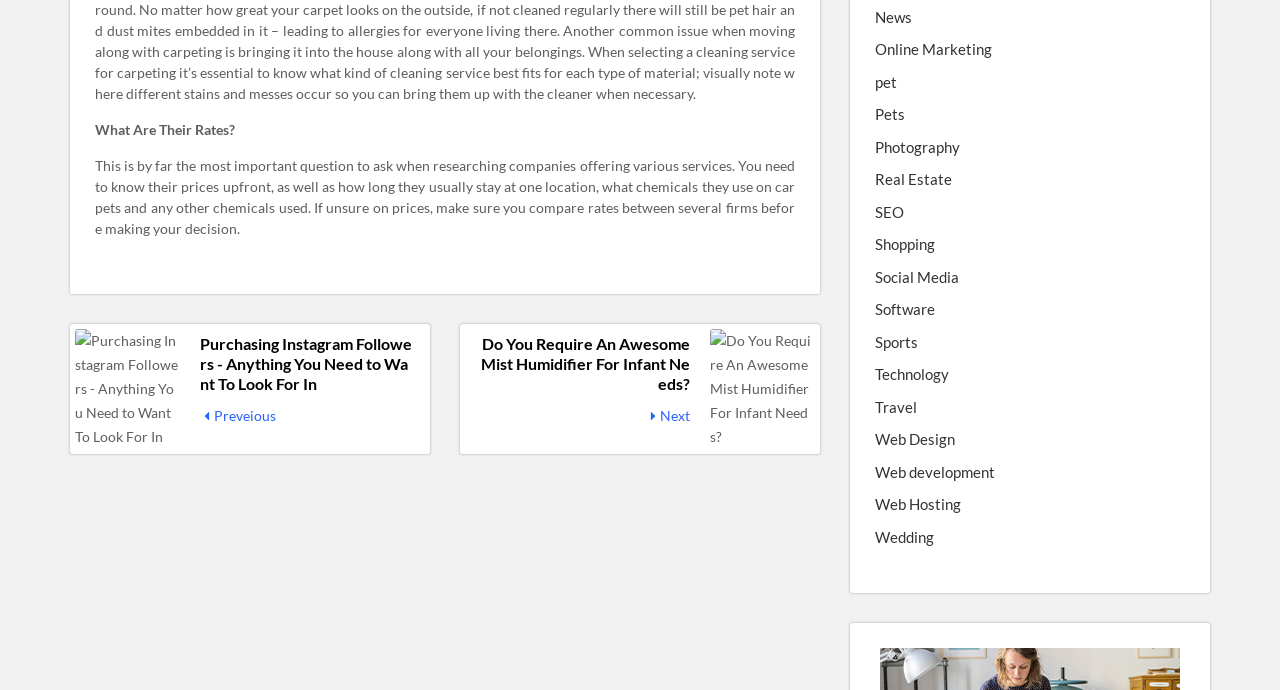Highlight the bounding box coordinates of the region I should click on to meet the following instruction: "Visit the 'Web Service' page".

None